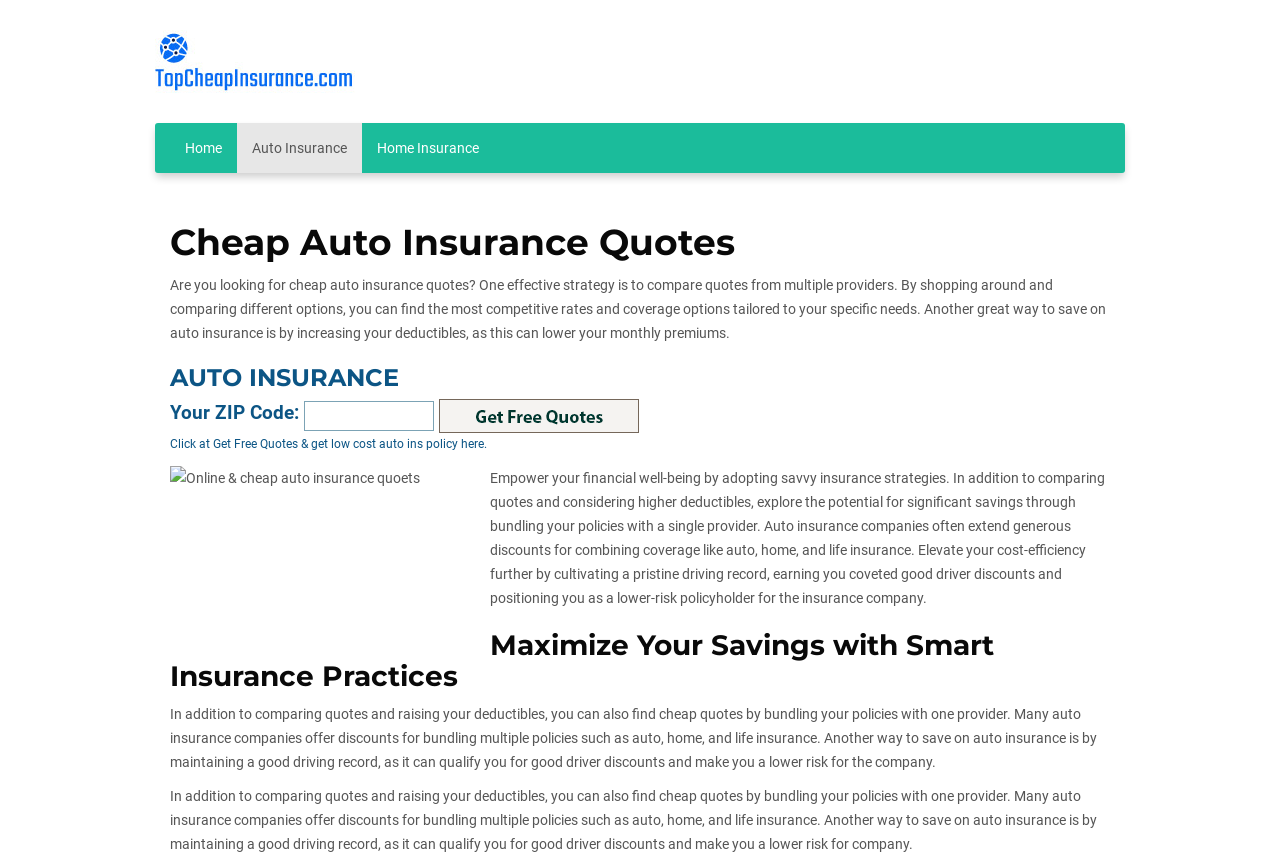Locate the bounding box of the UI element described by: "Home Insurance" in the given webpage screenshot.

[0.283, 0.142, 0.386, 0.2]